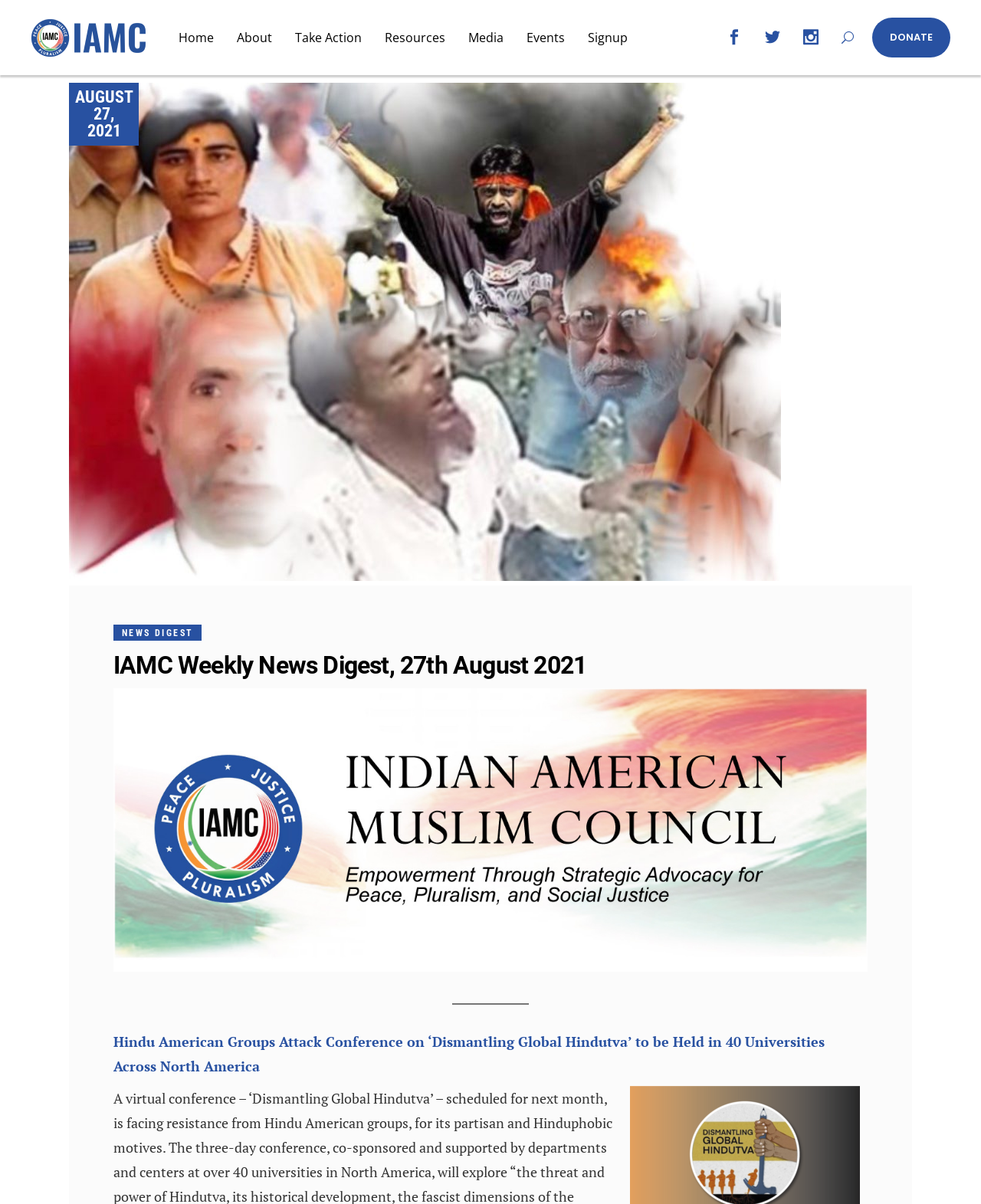How many links are in the top navigation bar?
Please provide a single word or phrase as your answer based on the screenshot.

7